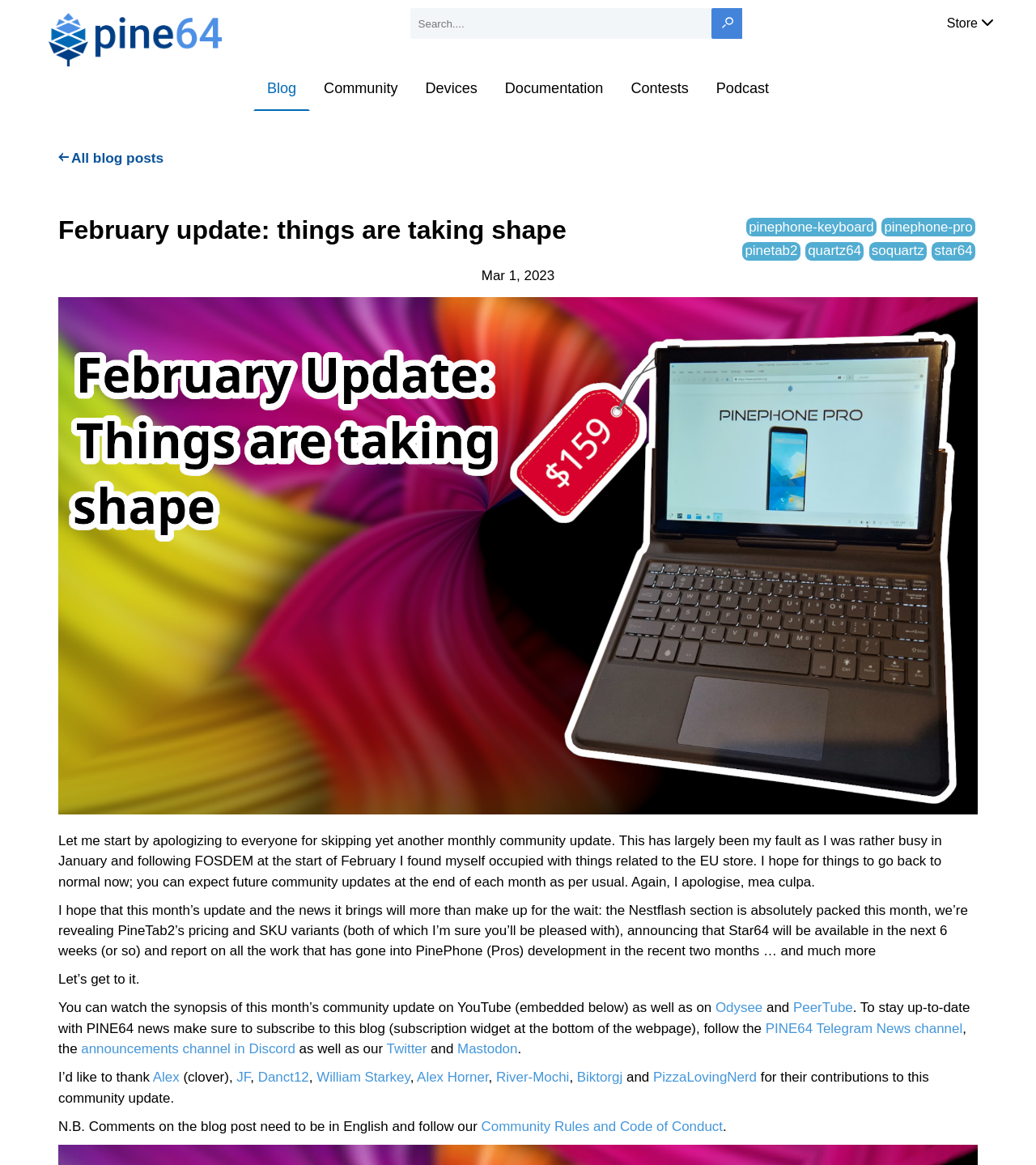Respond with a single word or phrase to the following question:
What is the purpose of the search box?

To search the website